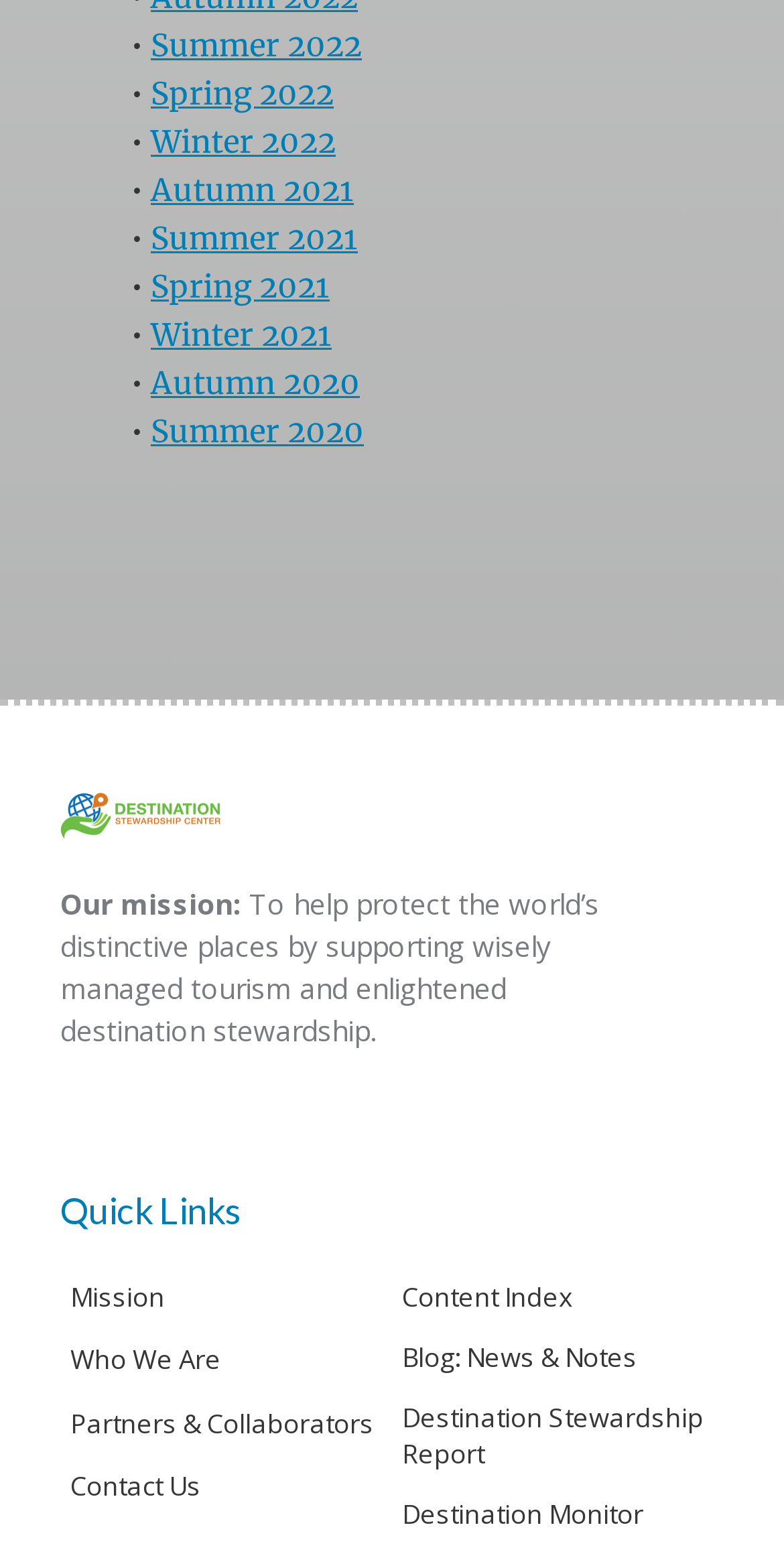Highlight the bounding box coordinates of the element you need to click to perform the following instruction: "Check Destination Stewardship Report."

[0.5, 0.894, 0.923, 0.94]